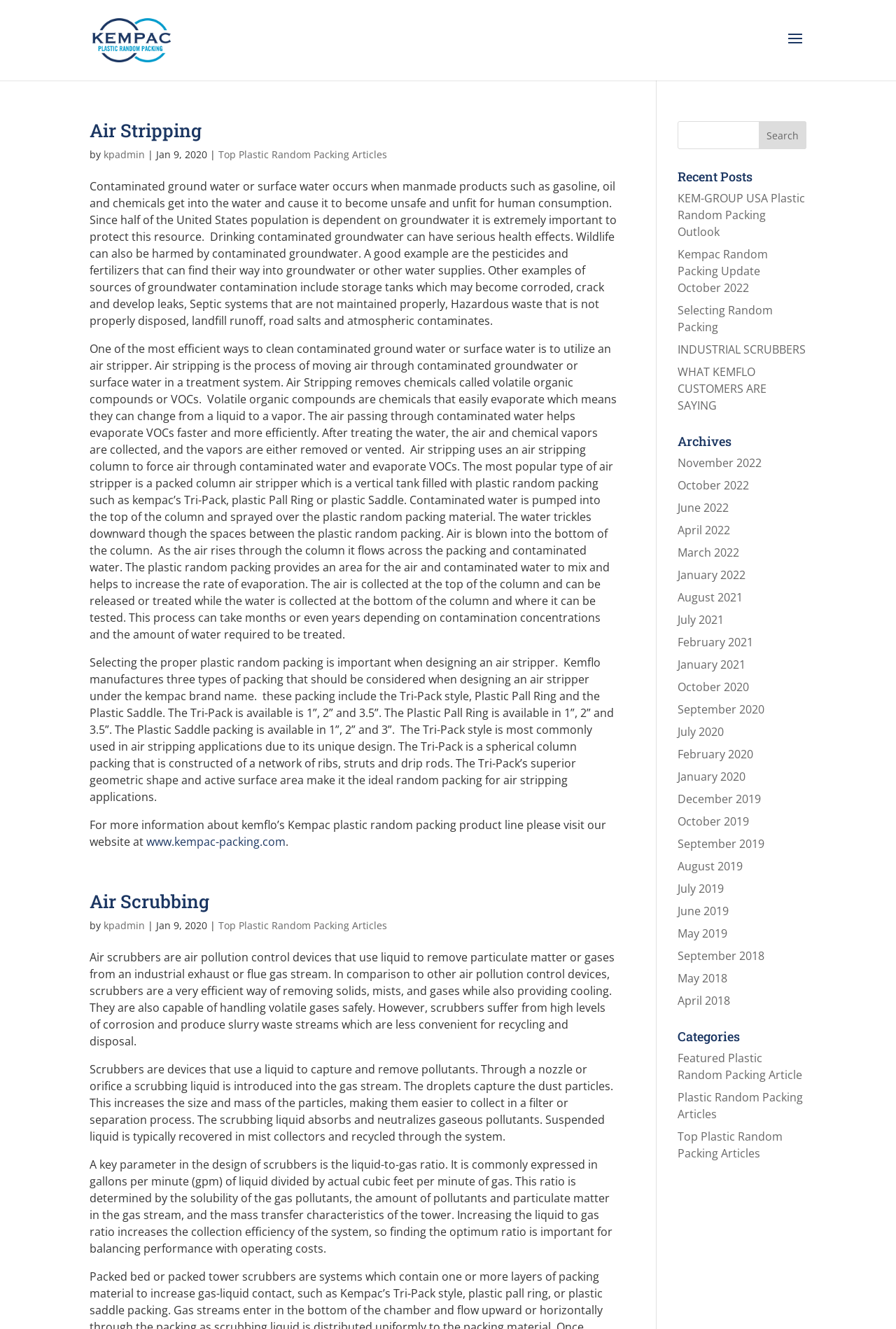Please determine the bounding box coordinates of the element to click in order to execute the following instruction: "Visit the website for more information about kemflo’s Kempac plastic random packing product line". The coordinates should be four float numbers between 0 and 1, specified as [left, top, right, bottom].

[0.163, 0.628, 0.319, 0.639]